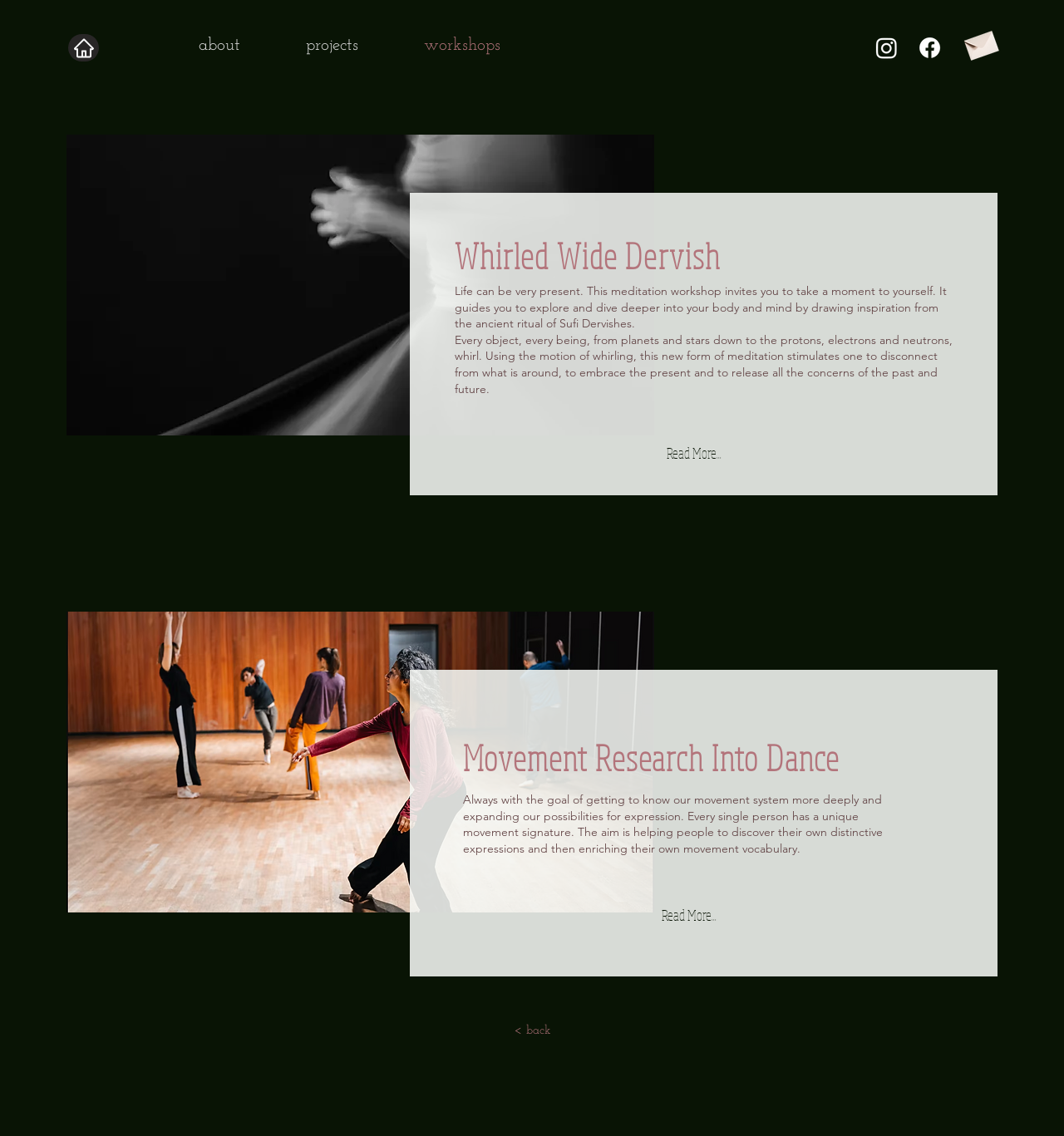What is the name of the image file below the Whirled Wide Dervish heading?
Give a detailed response to the question by analyzing the screenshot.

I found the answer by looking at the image element with the text 'WISPER photo.png' which is a child of the main element and is located below the Whirled Wide Dervish heading. This image element has a filename attribute with the value 'WISPER photo.png'.